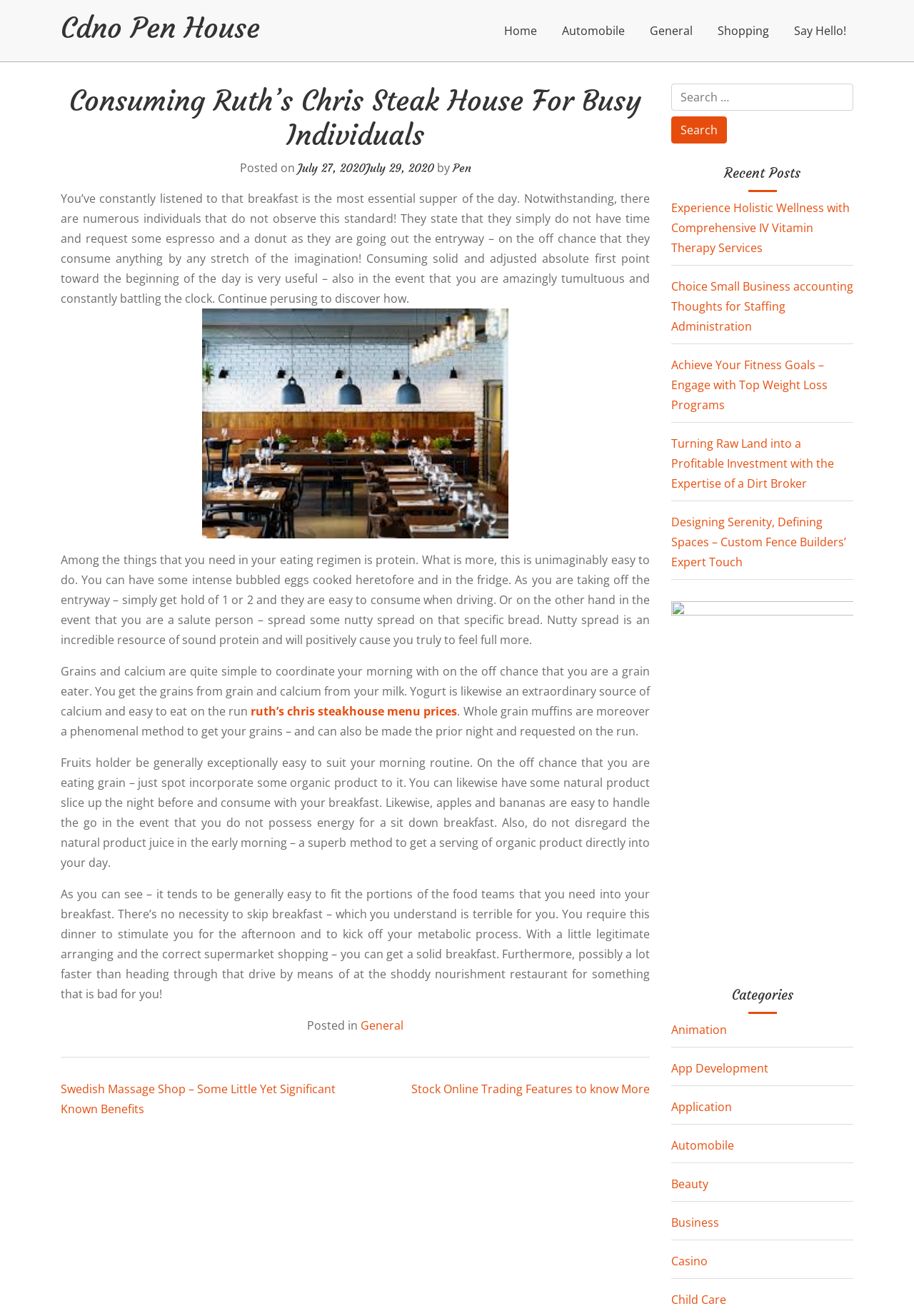Specify the bounding box coordinates of the area that needs to be clicked to achieve the following instruction: "Search for something".

[0.734, 0.064, 0.934, 0.084]